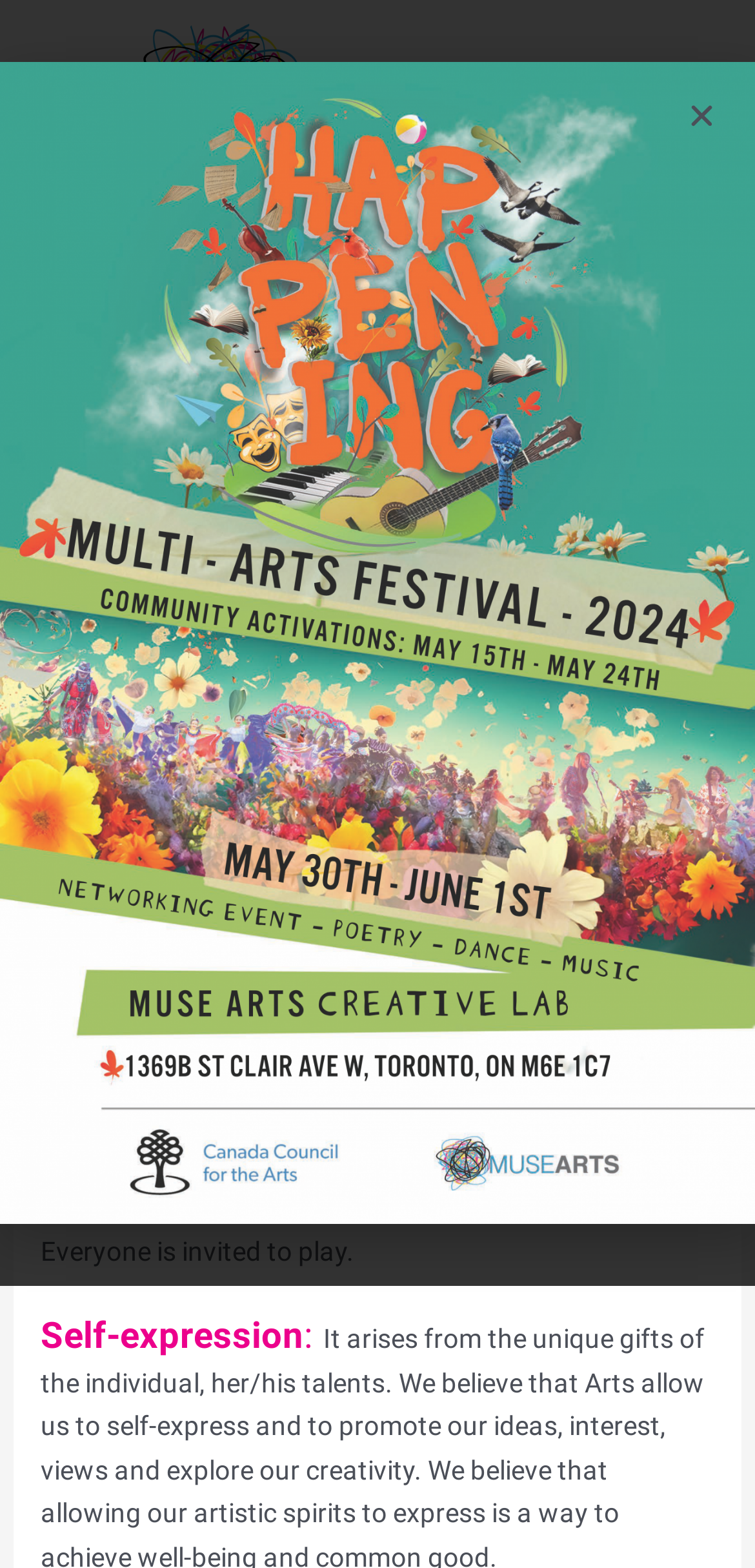Given the element description "aria-label="Close"", identify the bounding box of the corresponding UI element.

[0.91, 0.064, 0.949, 0.083]